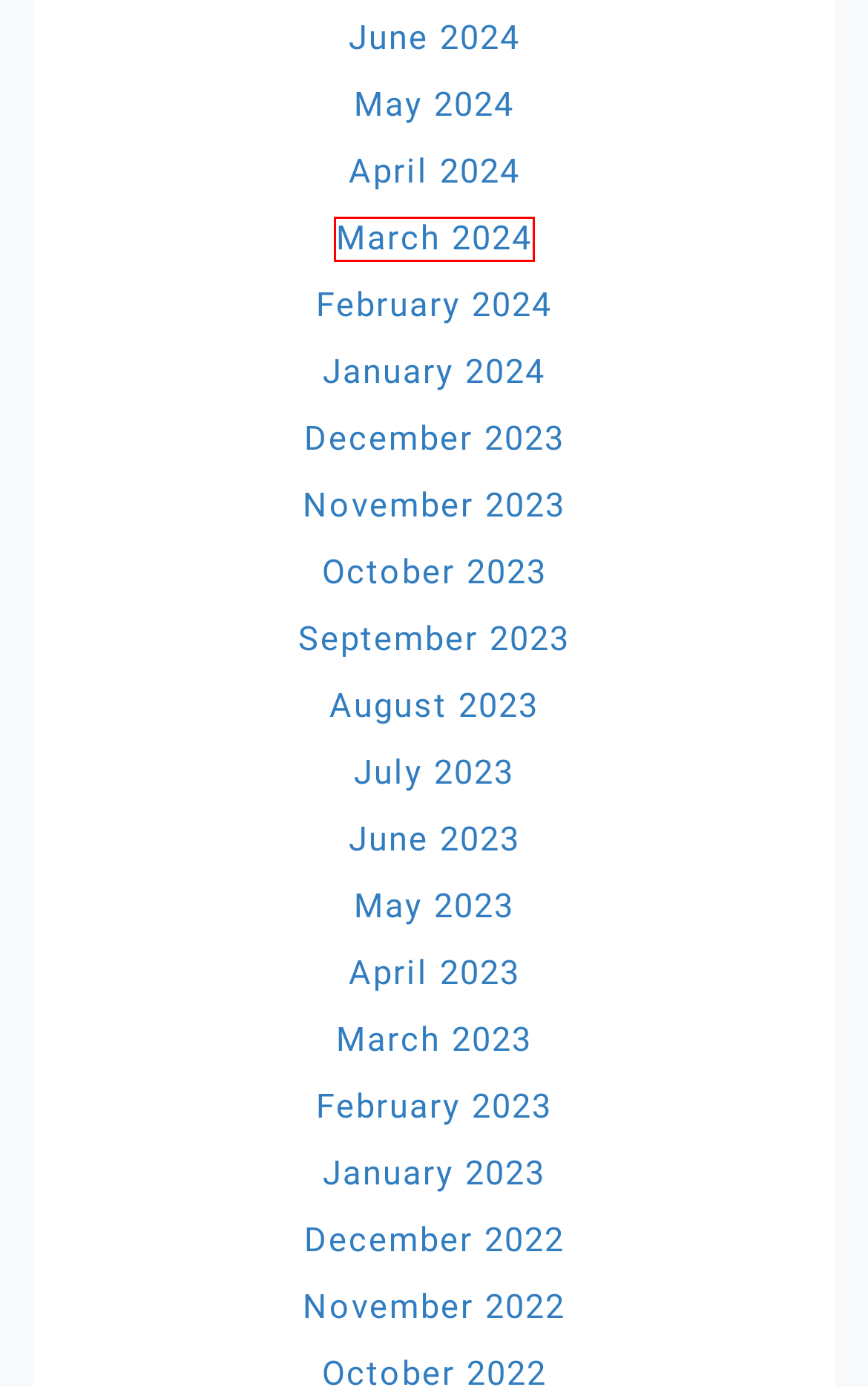You have a screenshot of a webpage with a red bounding box highlighting a UI element. Your task is to select the best webpage description that corresponds to the new webpage after clicking the element. Here are the descriptions:
A. September 2023 - Domain Reseller
B. November 2023 - Domain Reseller
C. December 2023 - Domain Reseller
D. December 2022 - Domain Reseller
E. January 2024 - Domain Reseller
F. March 2024 - Domain Reseller
G. August 2023 - Domain Reseller
H. April 2024 - Domain Reseller

F